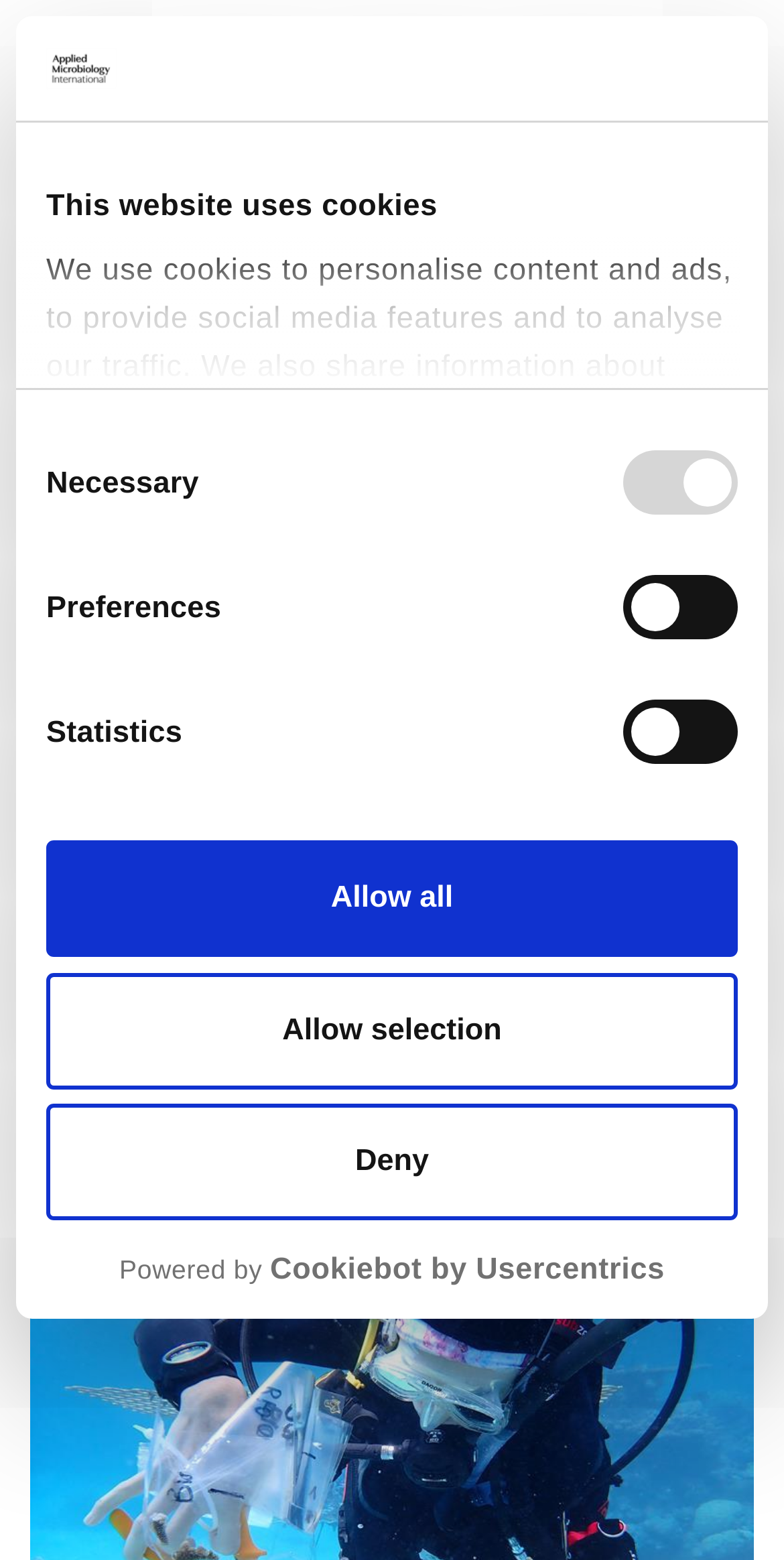Identify the bounding box coordinates of the area that should be clicked in order to complete the given instruction: "View community news". The bounding box coordinates should be four float numbers between 0 and 1, i.e., [left, top, right, bottom].

[0.038, 0.269, 0.385, 0.296]